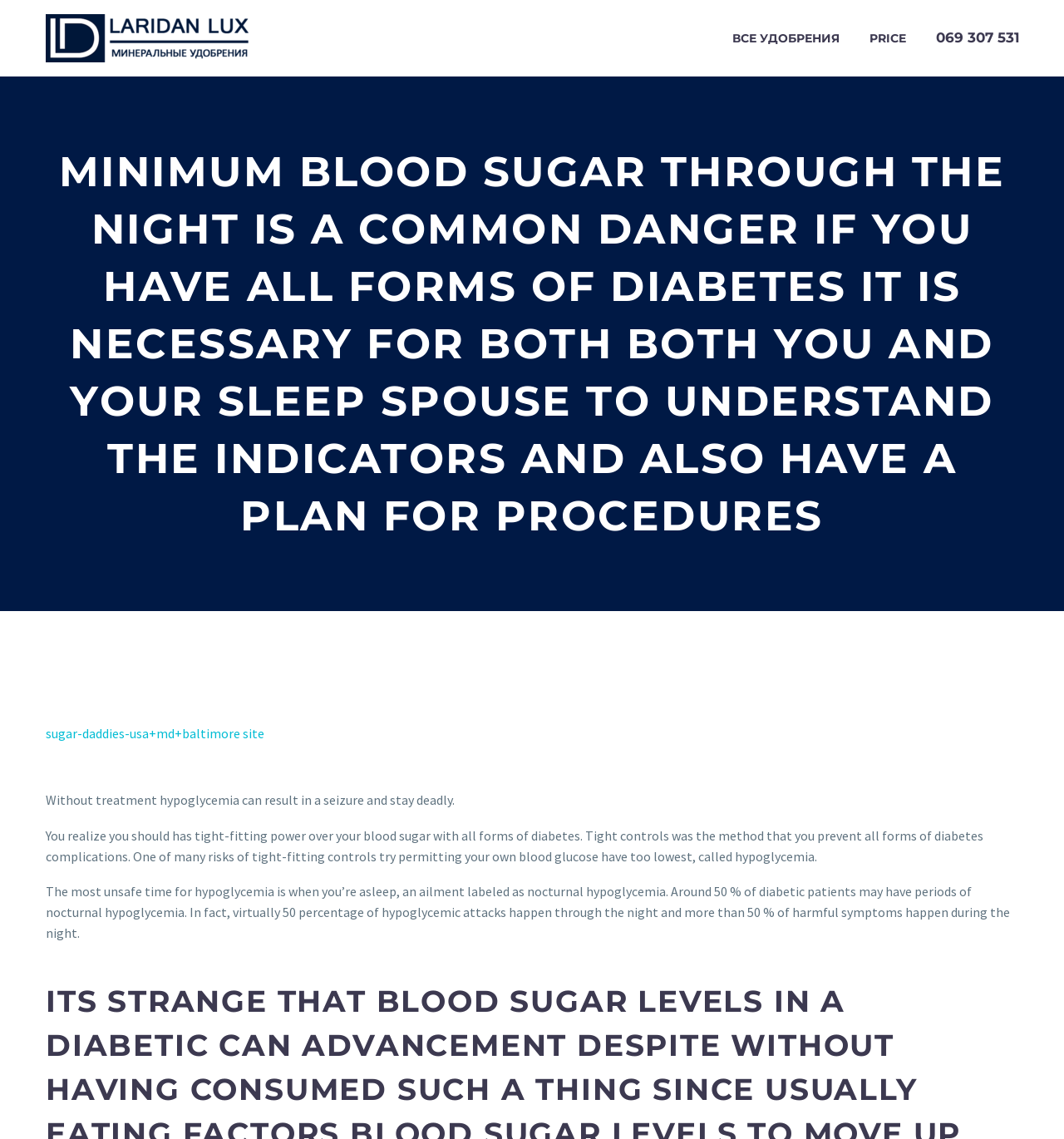What is the consequence of untreated hypoglycemia?
Answer the question with just one word or phrase using the image.

Seizure and death